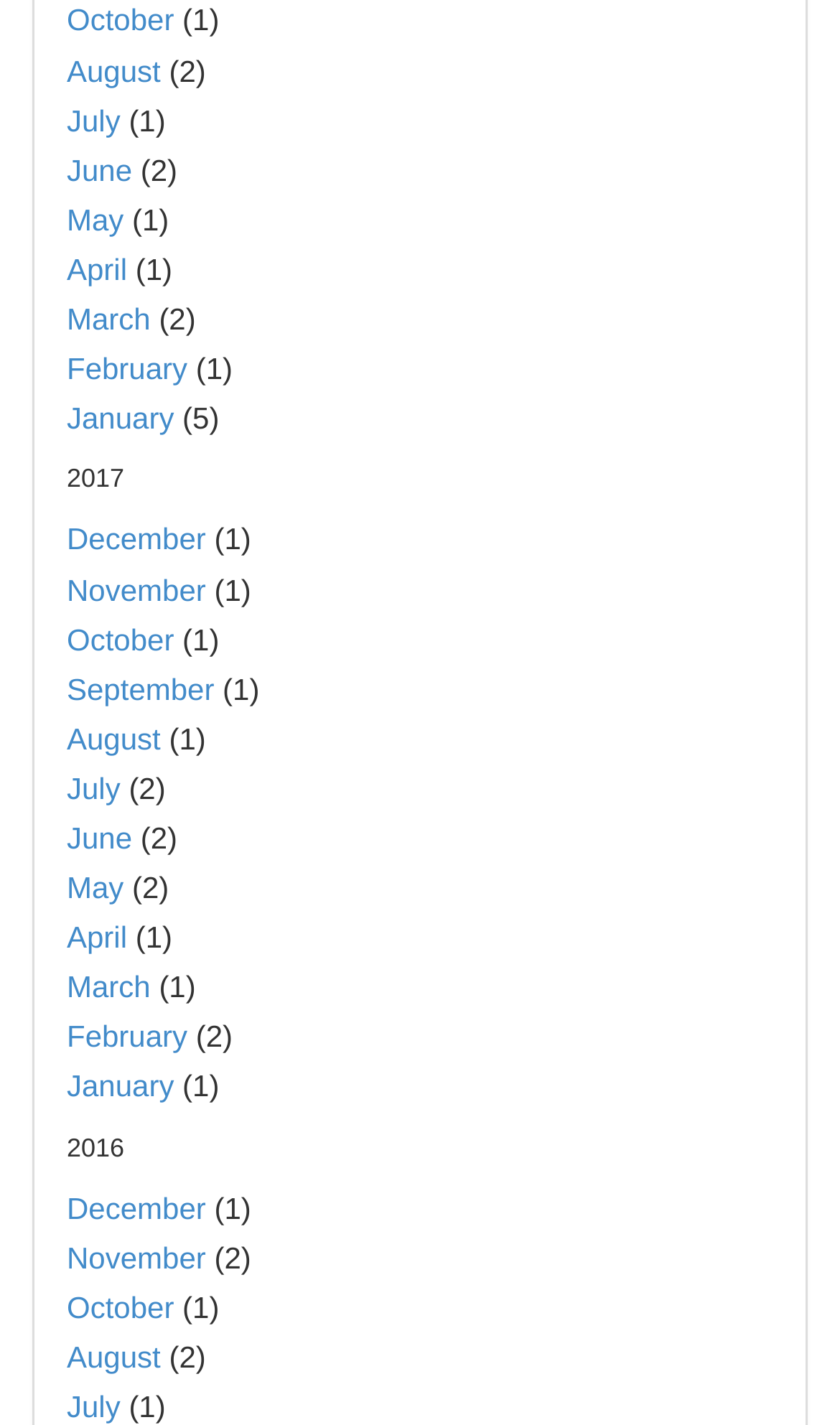What is the latest month listed in 2017?
Please provide a single word or phrase as your answer based on the screenshot.

December